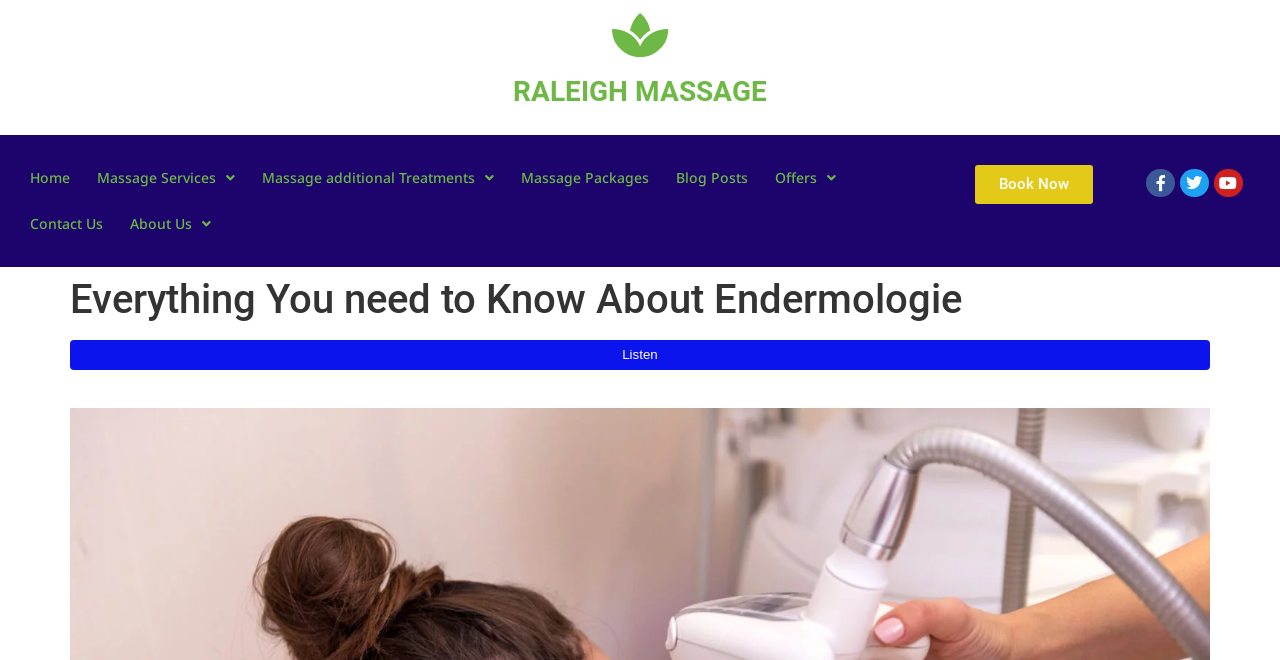Identify the bounding box coordinates of the area that should be clicked in order to complete the given instruction: "Click on the 'RALEIGH MASSAGE' link". The bounding box coordinates should be four float numbers between 0 and 1, i.e., [left, top, right, bottom].

[0.401, 0.114, 0.599, 0.164]